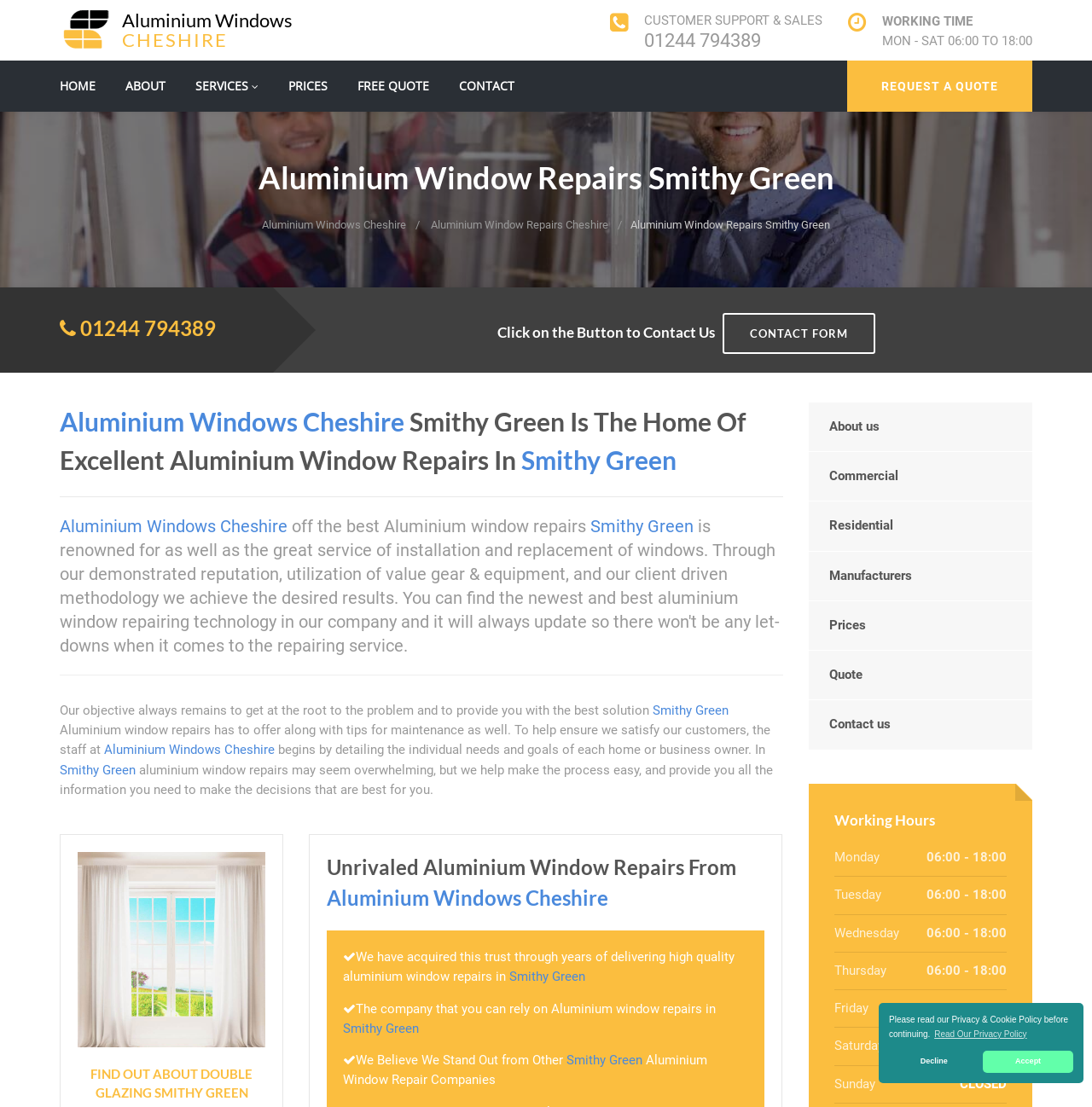Based on the element description: "01244 794389", identify the UI element and provide its bounding box coordinates. Use four float numbers between 0 and 1, [left, top, right, bottom].

[0.59, 0.027, 0.697, 0.046]